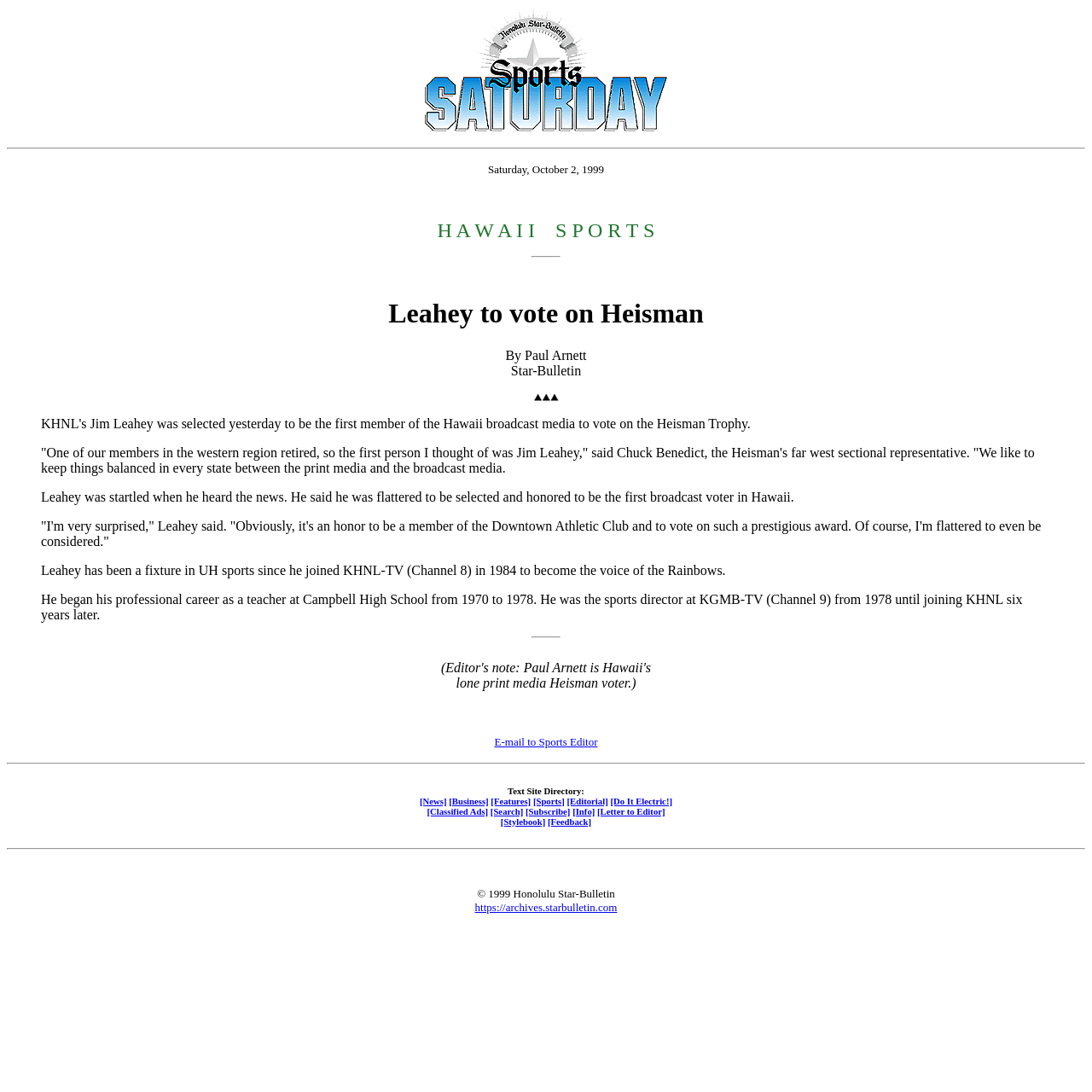Can you pinpoint the bounding box coordinates for the clickable element required for this instruction: "Go to 'Search' page"? The coordinates should be four float numbers between 0 and 1, i.e., [left, top, right, bottom].

[0.449, 0.738, 0.479, 0.748]